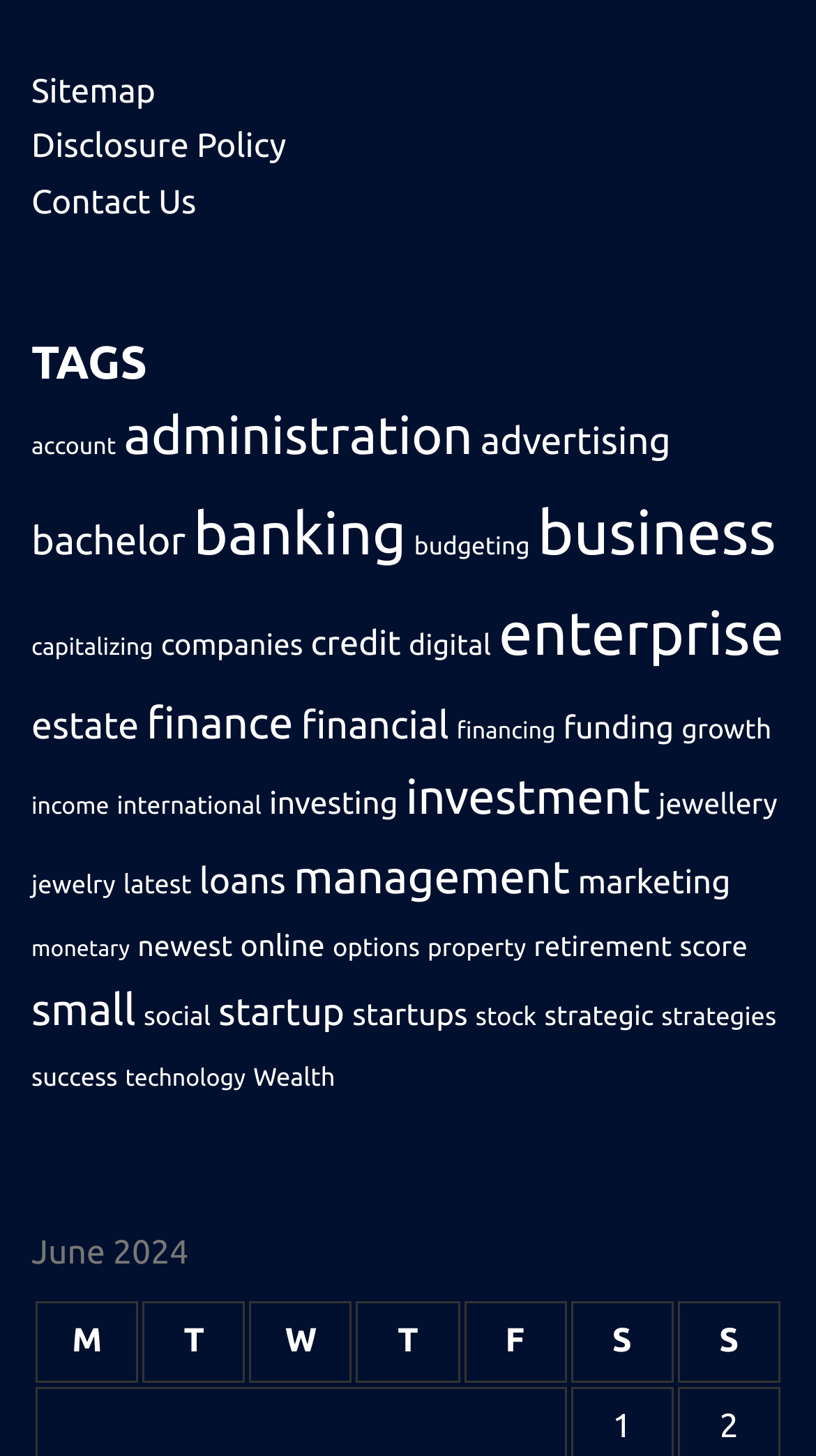Locate the bounding box of the UI element with the following description: "Disclosure Policy".

[0.038, 0.088, 0.351, 0.114]